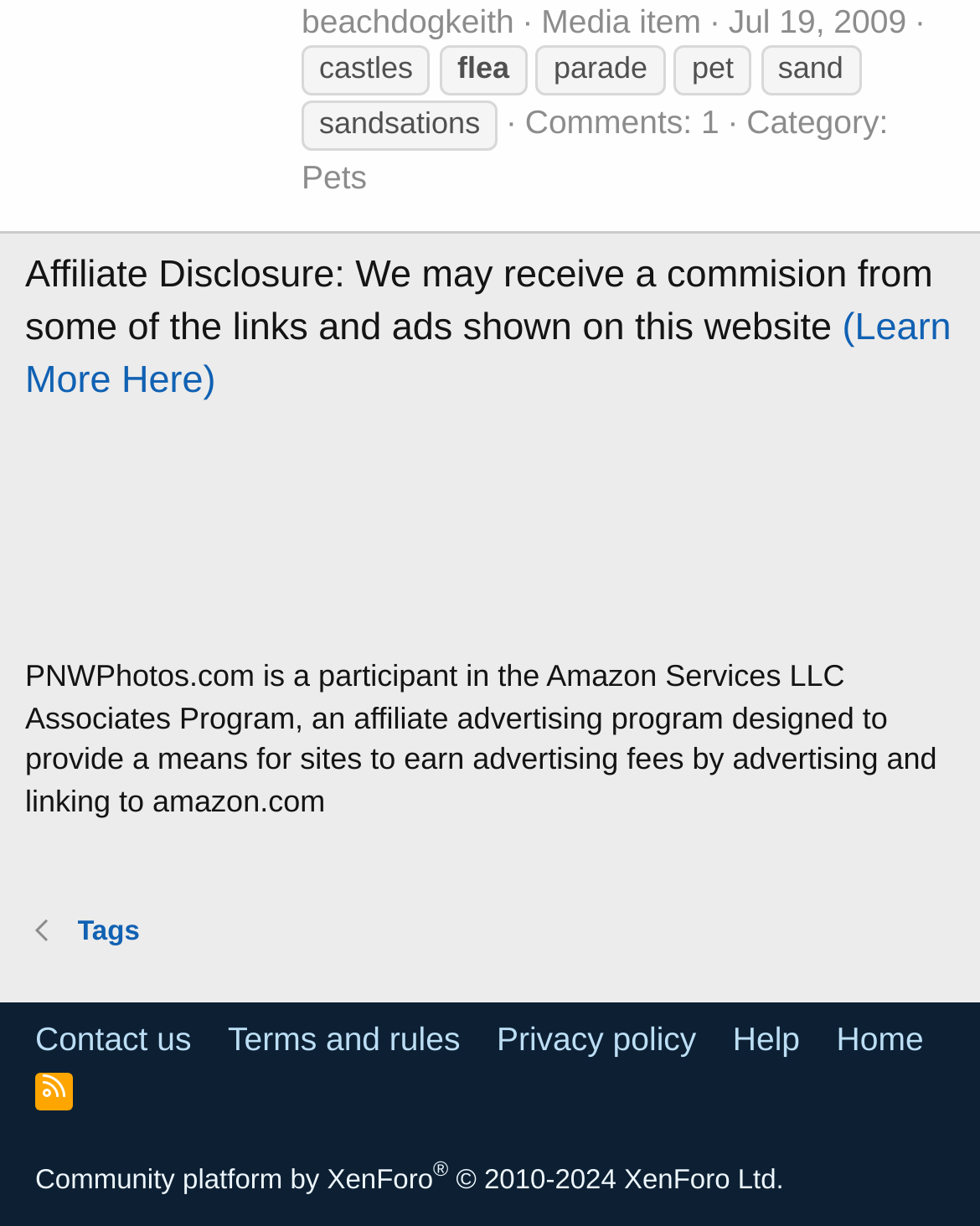What is the name of the affiliate program mentioned on the webpage?
Kindly answer the question with as much detail as you can.

The name of the affiliate program can be found near the bottom of the webpage, where it says 'PNWPhotos.com is a participant in the Amazon Services LLC Associates Program...' in a static text format.